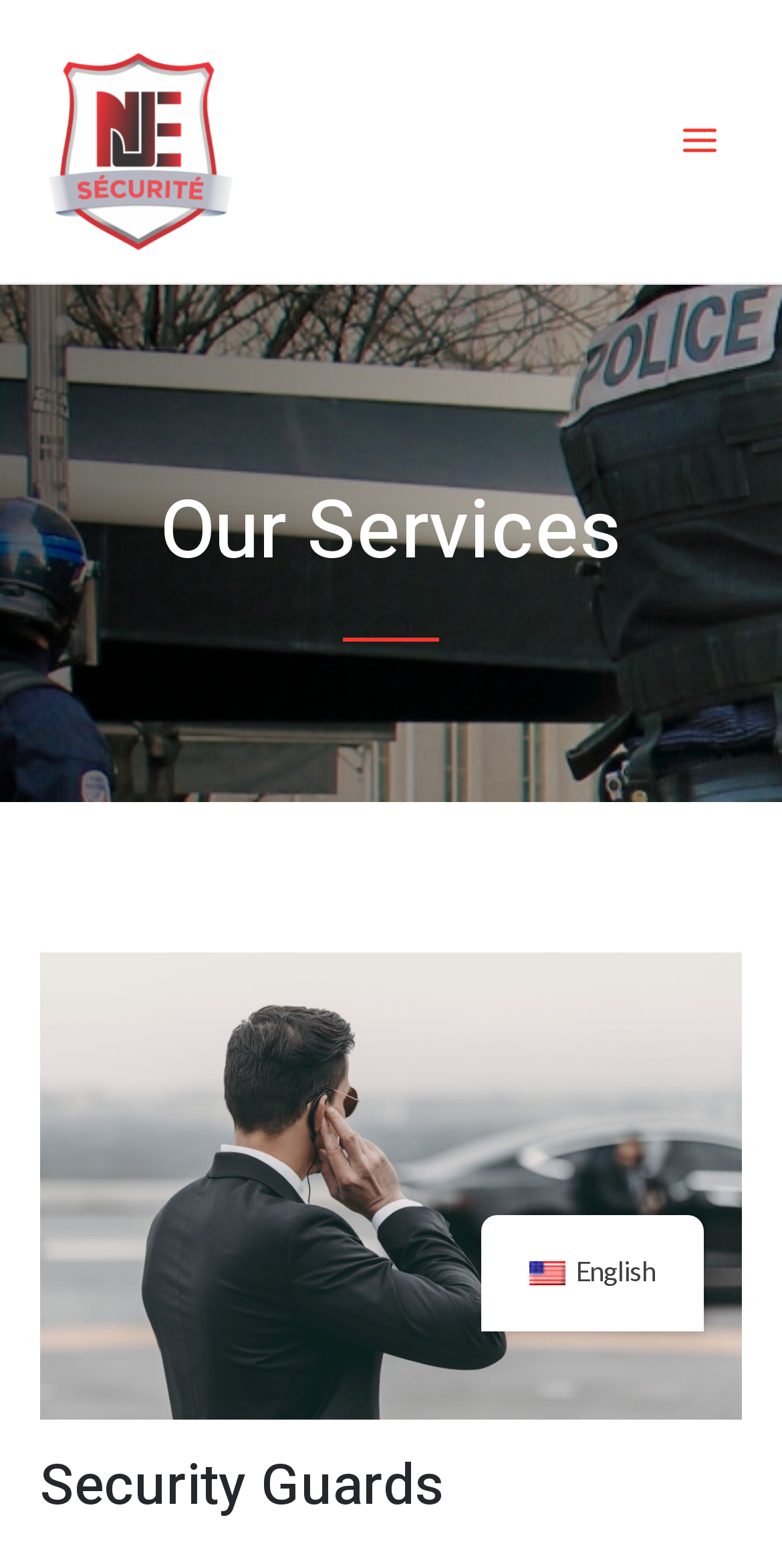Provide a thorough description of this webpage.

The webpage is about the services offered by a security company, specifically highlighting their security guards. At the top left of the page, there is a link with no text. Below it, there is a main menu button that is not expanded, accompanied by a small image on its right side. 

The main content of the page is divided into two sections, with a clear hierarchy. The first section is headed by "Our Services" and takes up most of the page's width. The second section, located below the first one, is headed by "Security Guards" and spans almost the entire width of the page. 

At the bottom right of the page, there is a language selection option, which is an English language link with a corresponding flag image to its right.